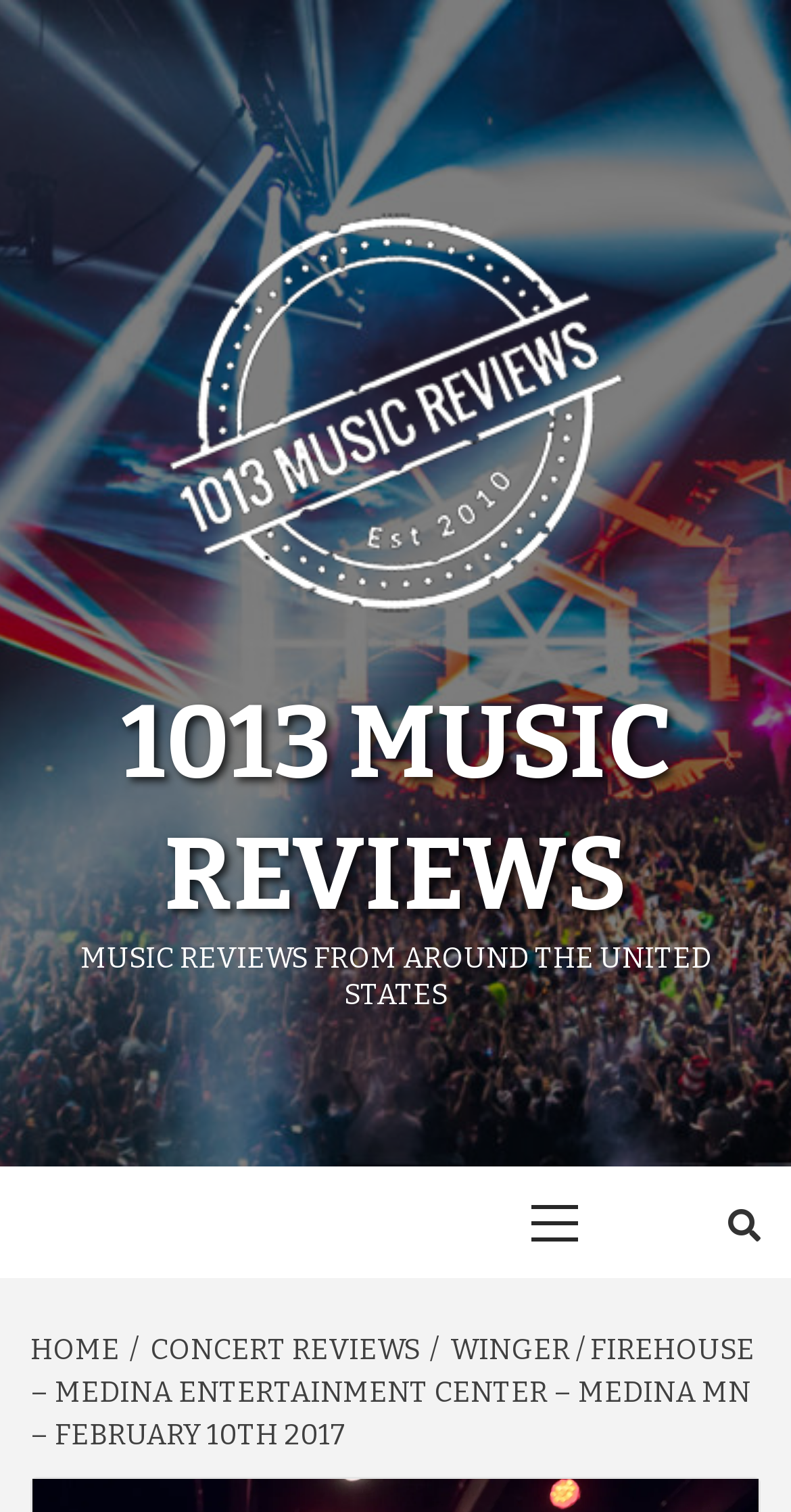What is the name of the concert venue mentioned on the webpage?
Answer the question with as much detail as possible.

I found the title of the webpage, which mentions a concert event at the 'Medina Entertainment Center' in Medina, MN. This suggests that the concert venue mentioned on the webpage is the 'Medina Entertainment Center'.